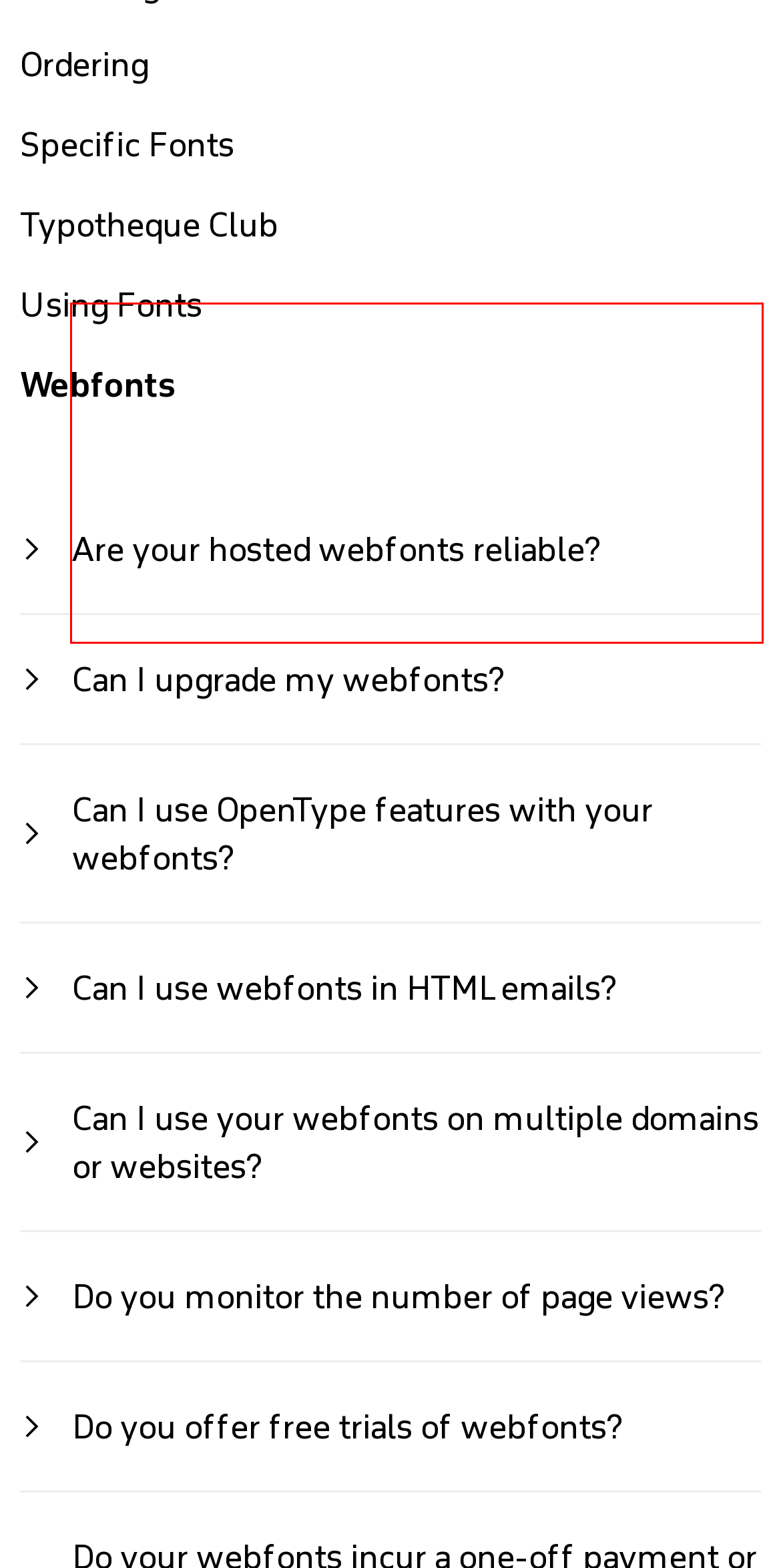Given a webpage screenshot, locate the red bounding box and extract the text content found inside it.

Online prototyping tools such as Figma, Sketch, Invision, Figjam, Miro, Mural, Canva, etc. usually use desktop font formats, and need OTF (OpenType) fonts rather than dedicated webfonts (WOFF). You can get a desktop licence for you and your collaborators.